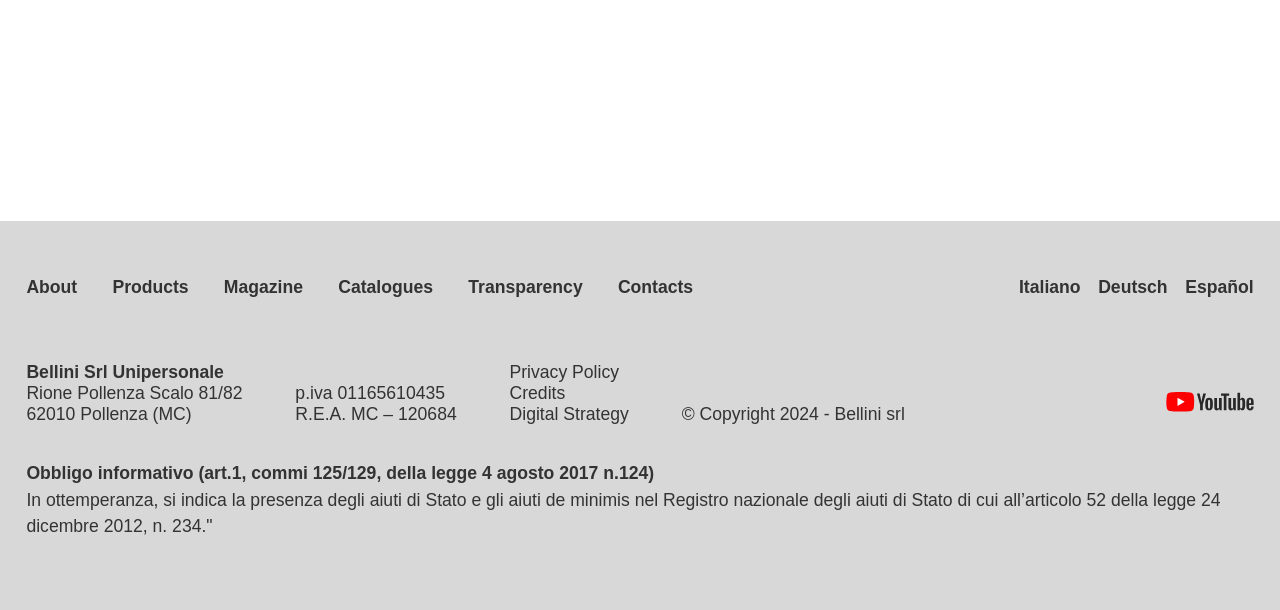Please specify the bounding box coordinates of the clickable region necessary for completing the following instruction: "View Products". The coordinates must consist of four float numbers between 0 and 1, i.e., [left, top, right, bottom].

[0.088, 0.425, 0.161, 0.515]